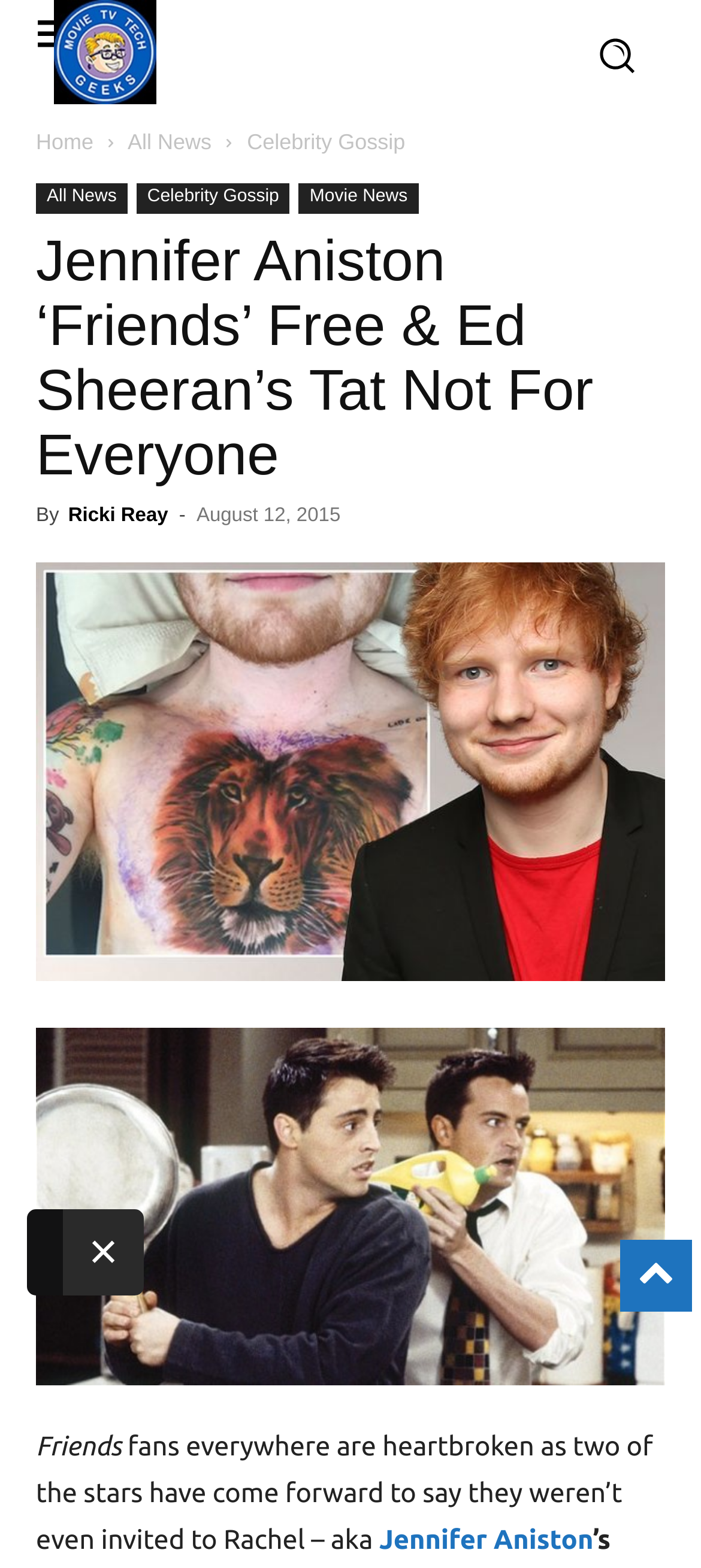Determine the coordinates of the bounding box that should be clicked to complete the instruction: "Click the 'Ricki Reay' link". The coordinates should be represented by four float numbers between 0 and 1: [left, top, right, bottom].

[0.097, 0.322, 0.24, 0.336]